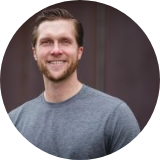How many children does Jake Taylor have?
Refer to the image and provide a concise answer in one word or phrase.

Two